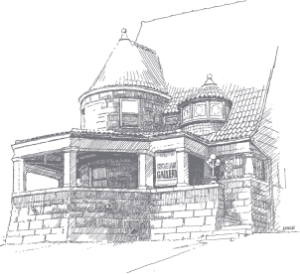Based on what you see in the screenshot, provide a thorough answer to this question: What is written on the inviting sign?

The caption specifically mentions that an inviting sign reading 'GROVELAND GALLERY' is prominently displayed, suggesting the venue’s role as a hub for art enthusiasts and the community.